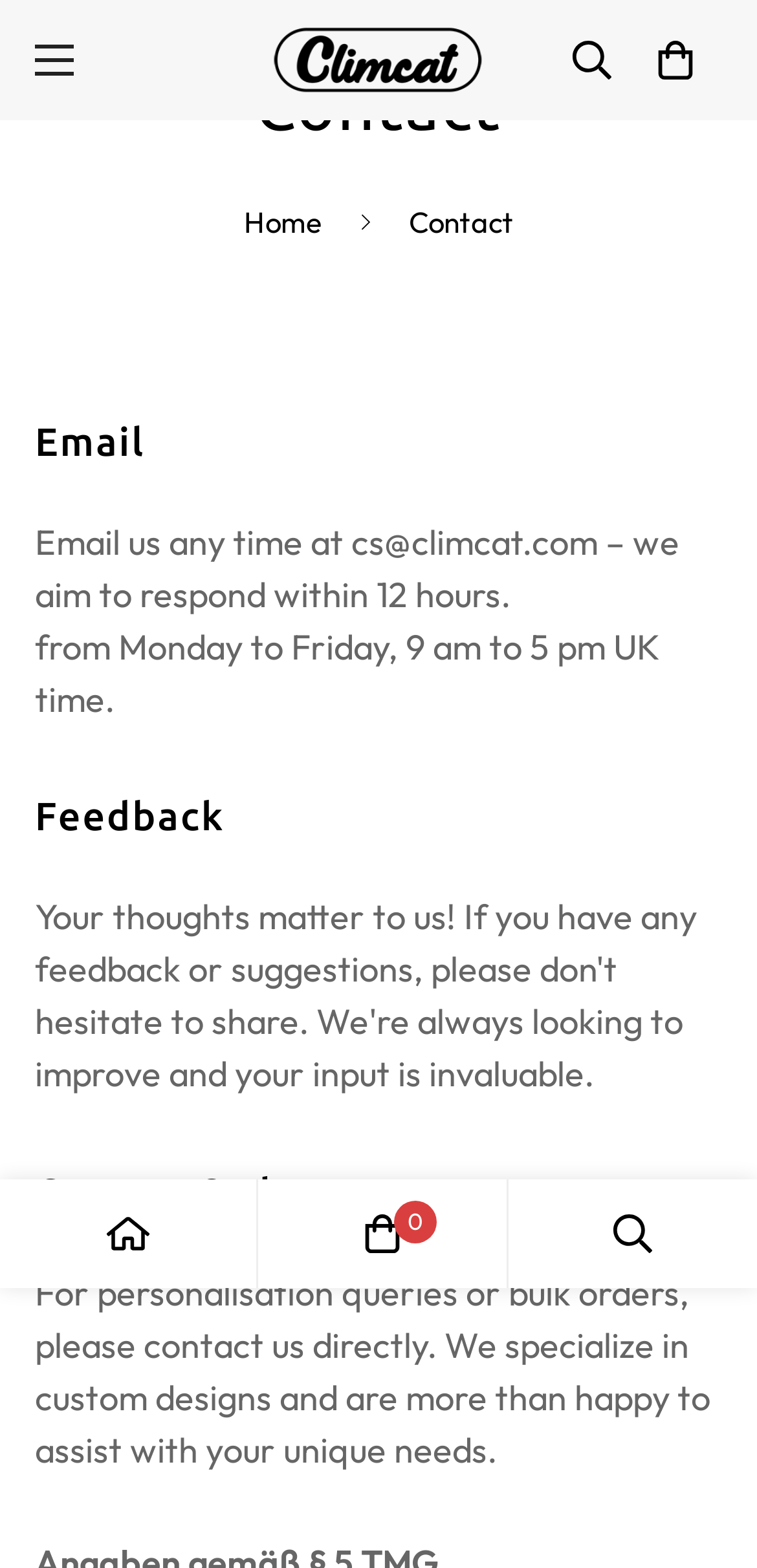Locate the bounding box coordinates for the element described below: "title="Climcat UK"". The coordinates must be four float values between 0 and 1, formatted as [left, top, right, bottom].

[0.359, 0.0, 0.641, 0.076]